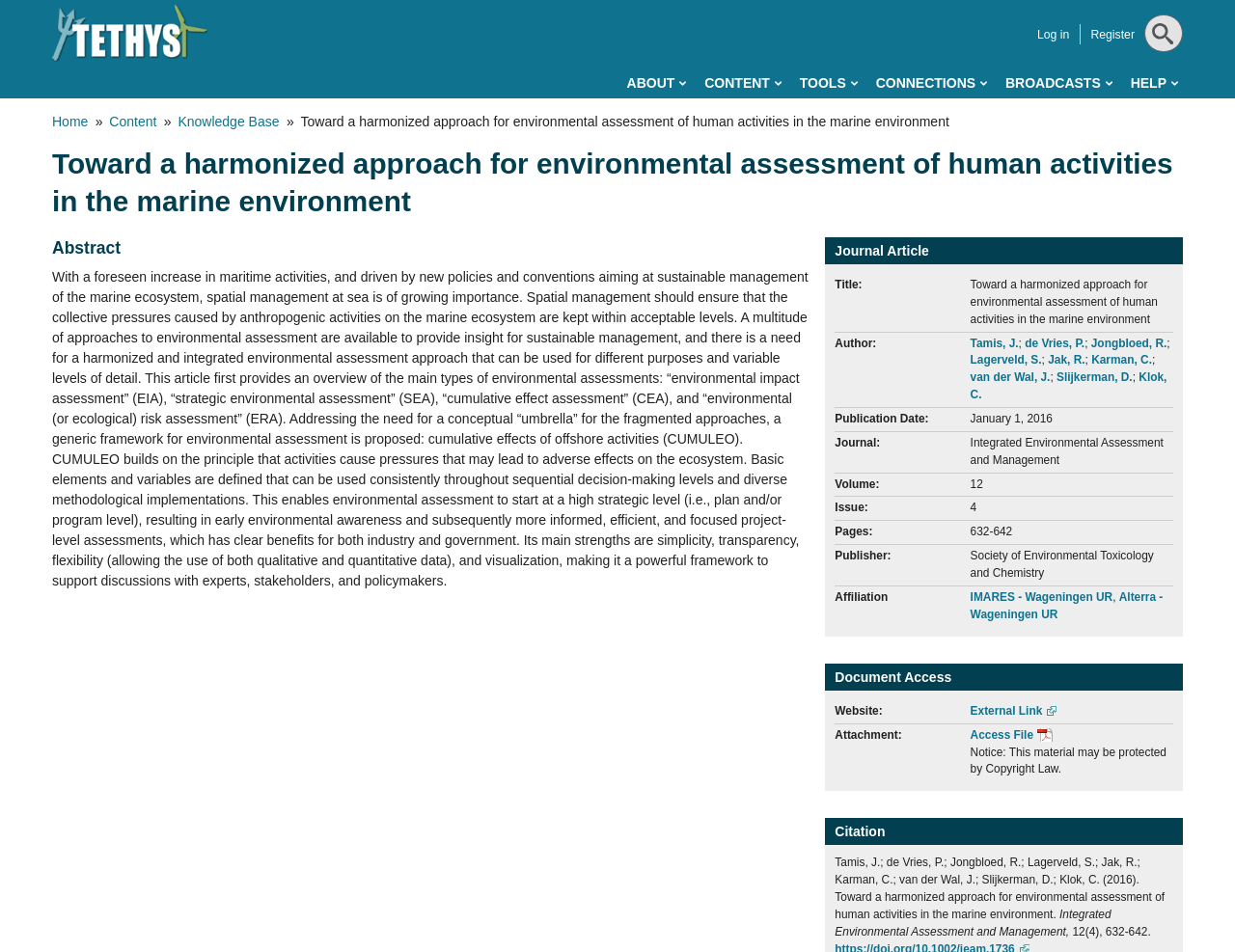Please mark the bounding box coordinates of the area that should be clicked to carry out the instruction: "Click on the 'Register' link".

[0.883, 0.029, 0.919, 0.044]